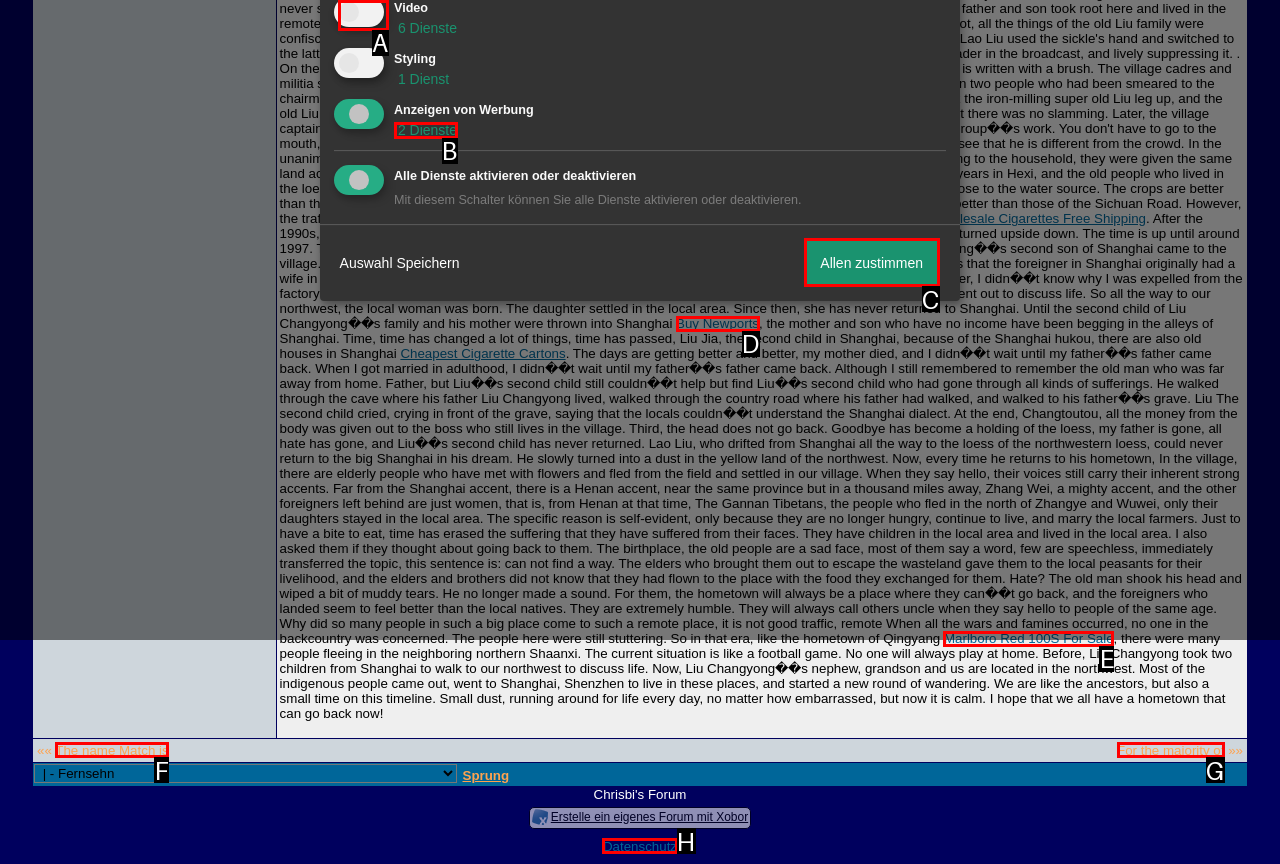Determine the HTML element that best matches this description: Marlboro Red 100S For Sale from the given choices. Respond with the corresponding letter.

E